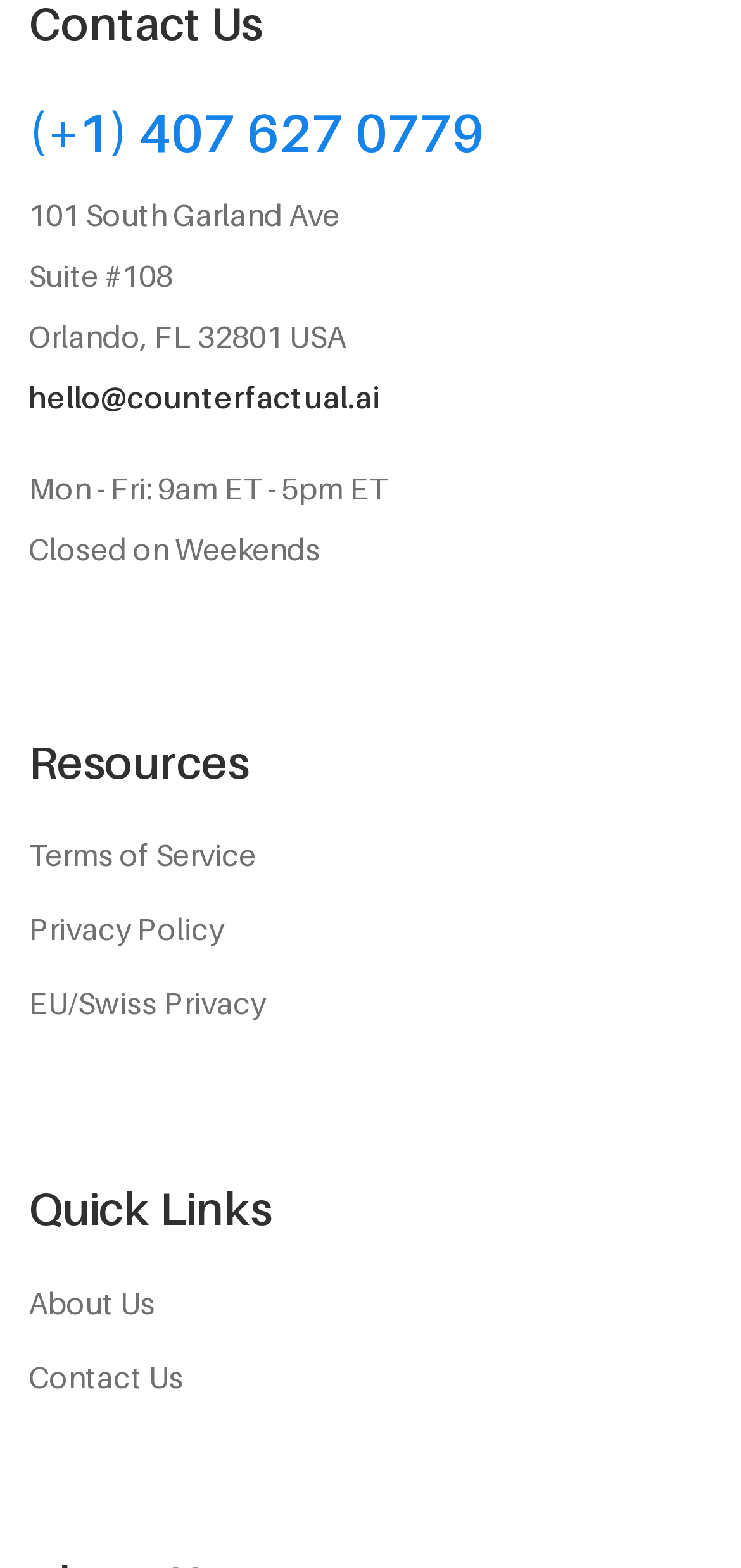Find the bounding box coordinates for the HTML element described as: "EU/Swiss Privacy". The coordinates should consist of four float values between 0 and 1, i.e., [left, top, right, bottom].

[0.038, 0.625, 0.962, 0.654]